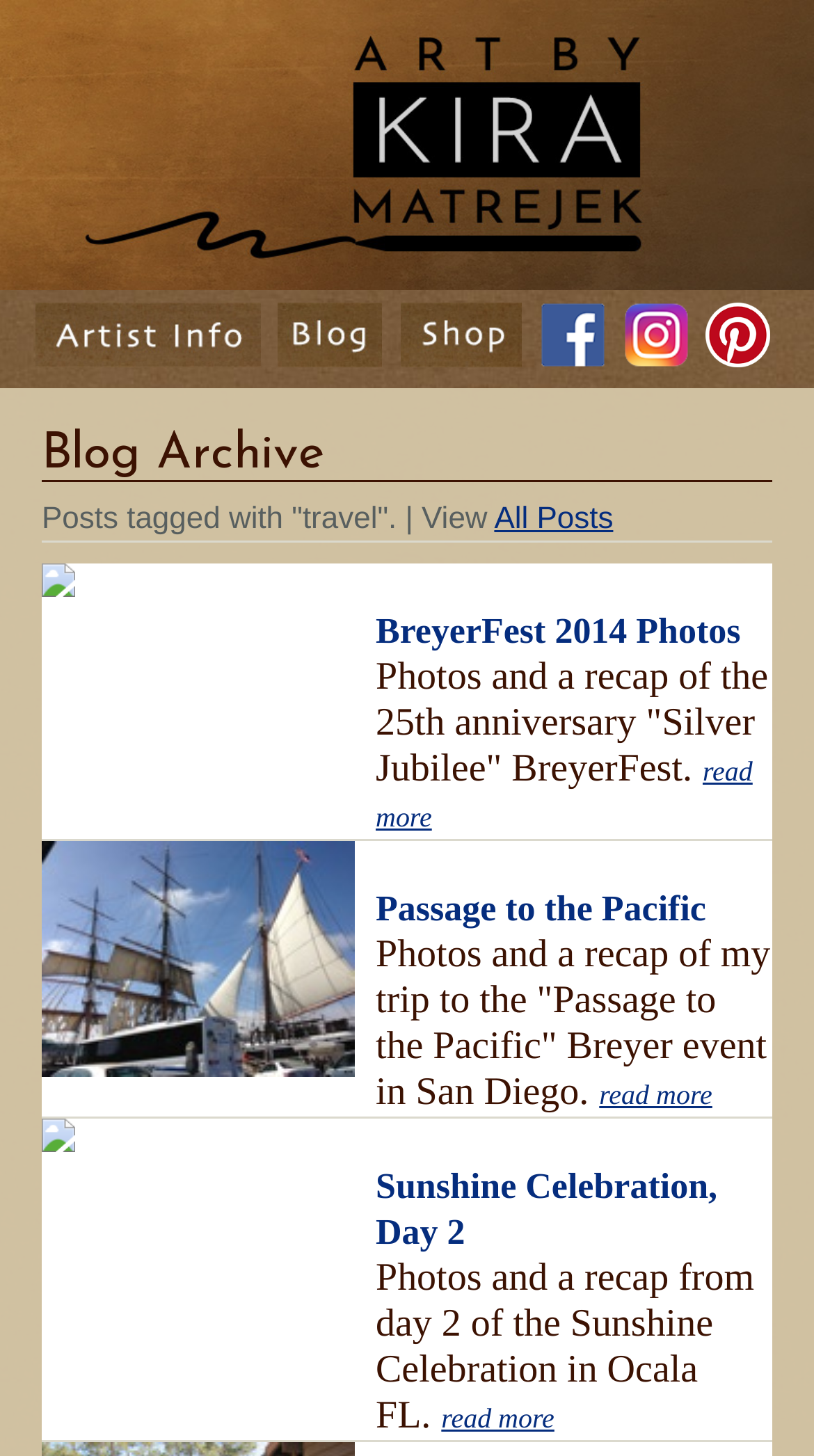Identify the bounding box coordinates for the element you need to click to achieve the following task: "View the artist's Facebook page". The coordinates must be four float values ranging from 0 to 1, formatted as [left, top, right, bottom].

[0.664, 0.221, 0.753, 0.251]